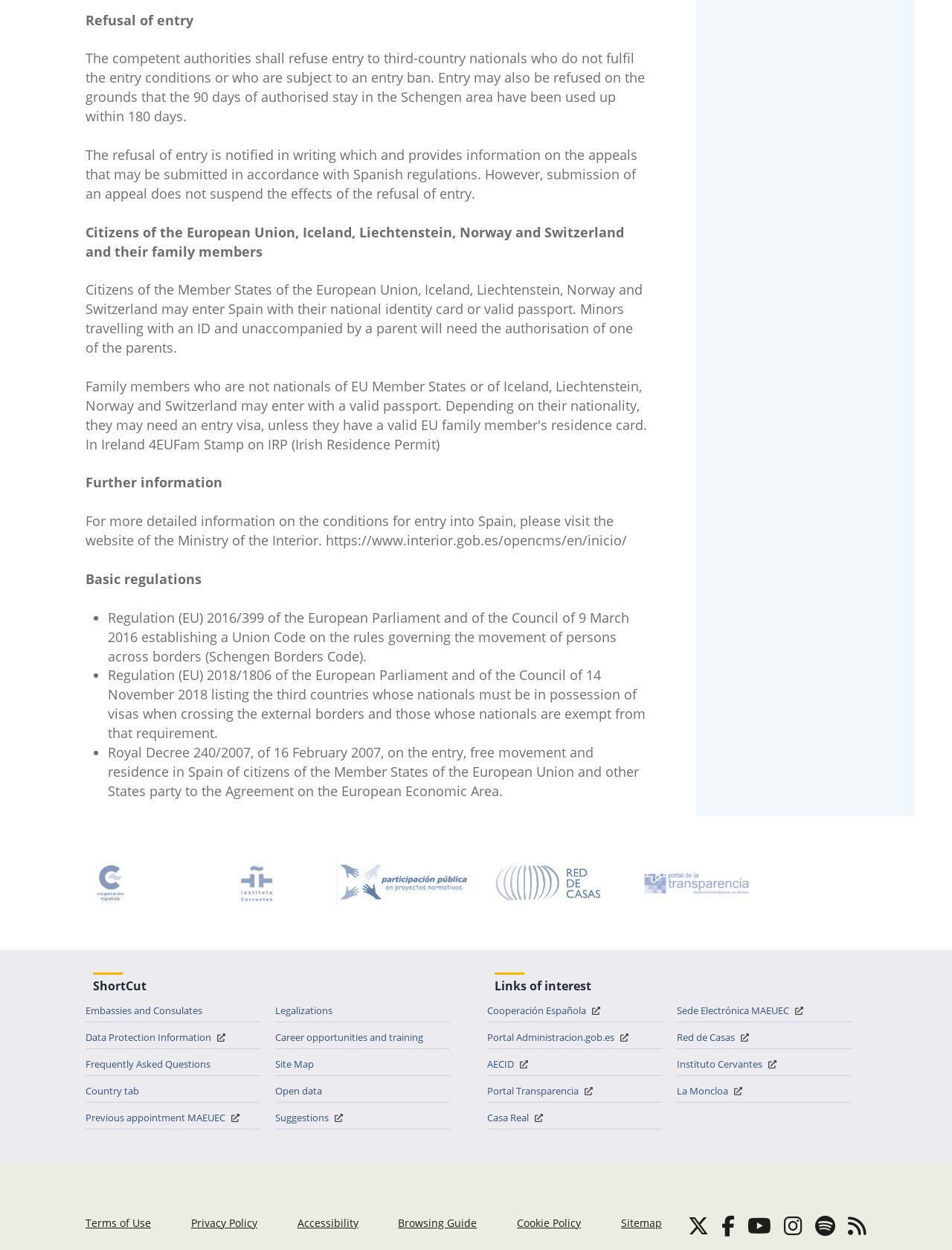Please specify the bounding box coordinates of the clickable region necessary for completing the following instruction: "Open the Embassy and Consulates page". The coordinates must consist of four float numbers between 0 and 1, i.e., [left, top, right, bottom].

[0.09, 0.799, 0.273, 0.817]